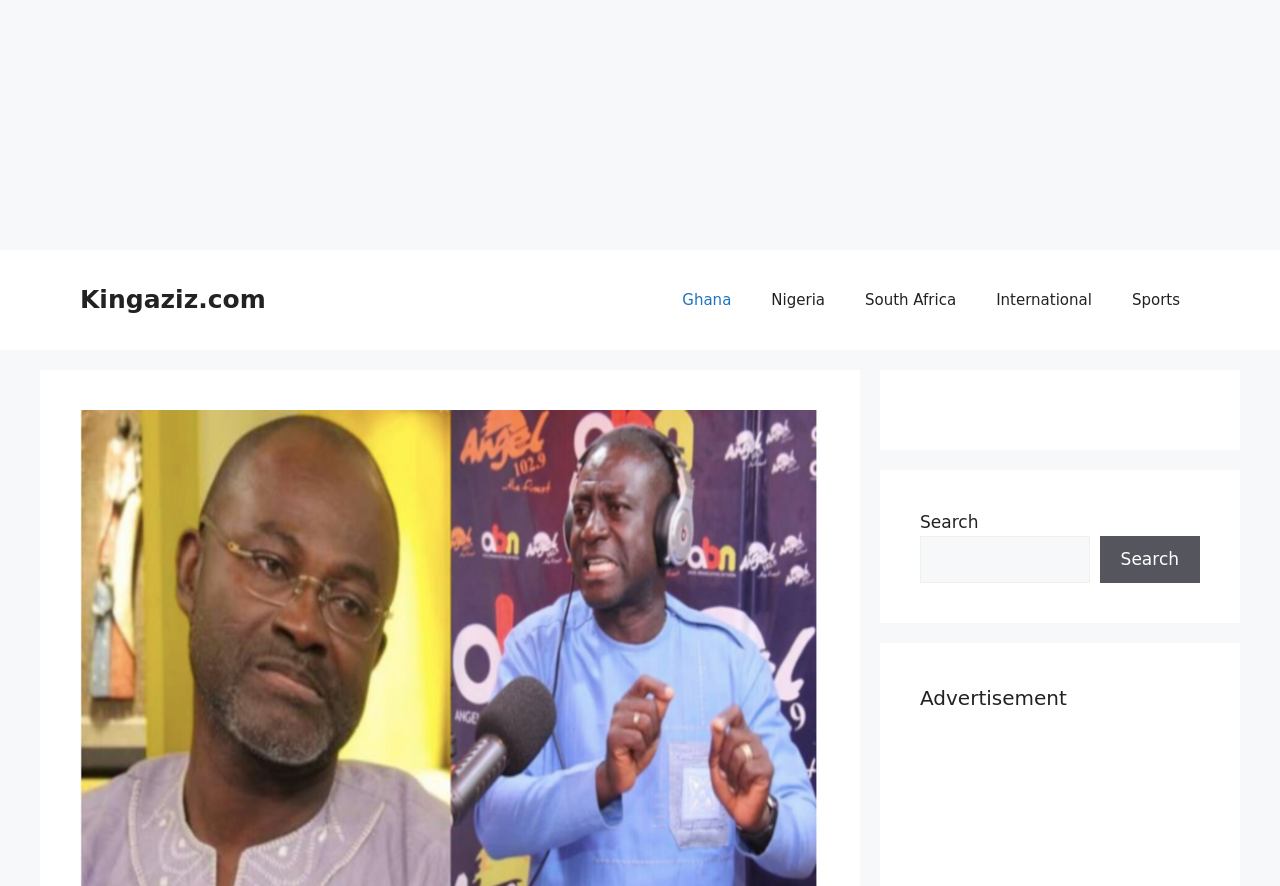Using the webpage screenshot, find the UI element described by South Africa. Provide the bounding box coordinates in the format (top-left x, top-left y, bottom-right x, bottom-right y), ensuring all values are floating point numbers between 0 and 1.

[0.66, 0.305, 0.763, 0.372]